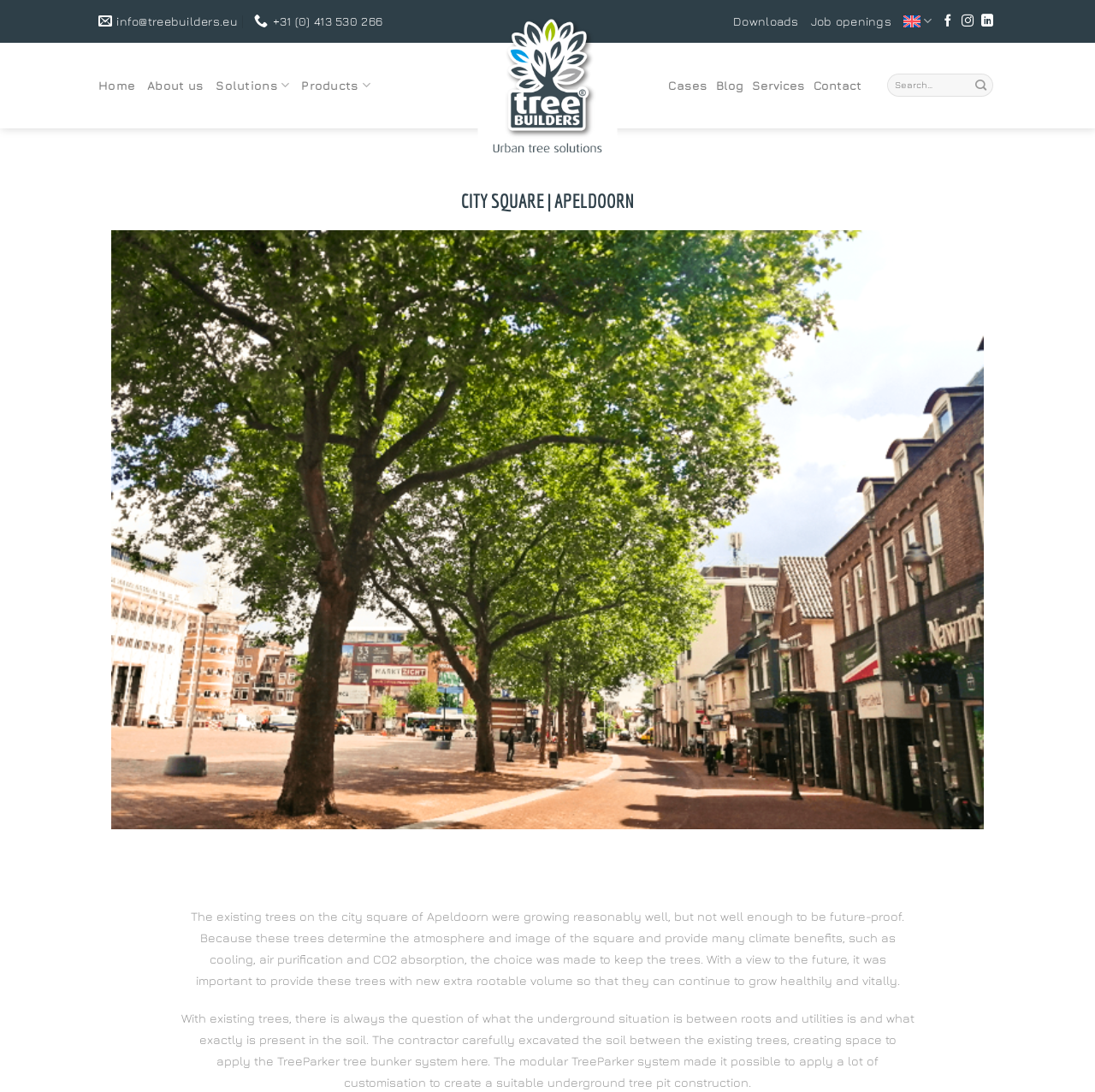What is the location of the city square?
Answer the question with just one word or phrase using the image.

Apeldoorn